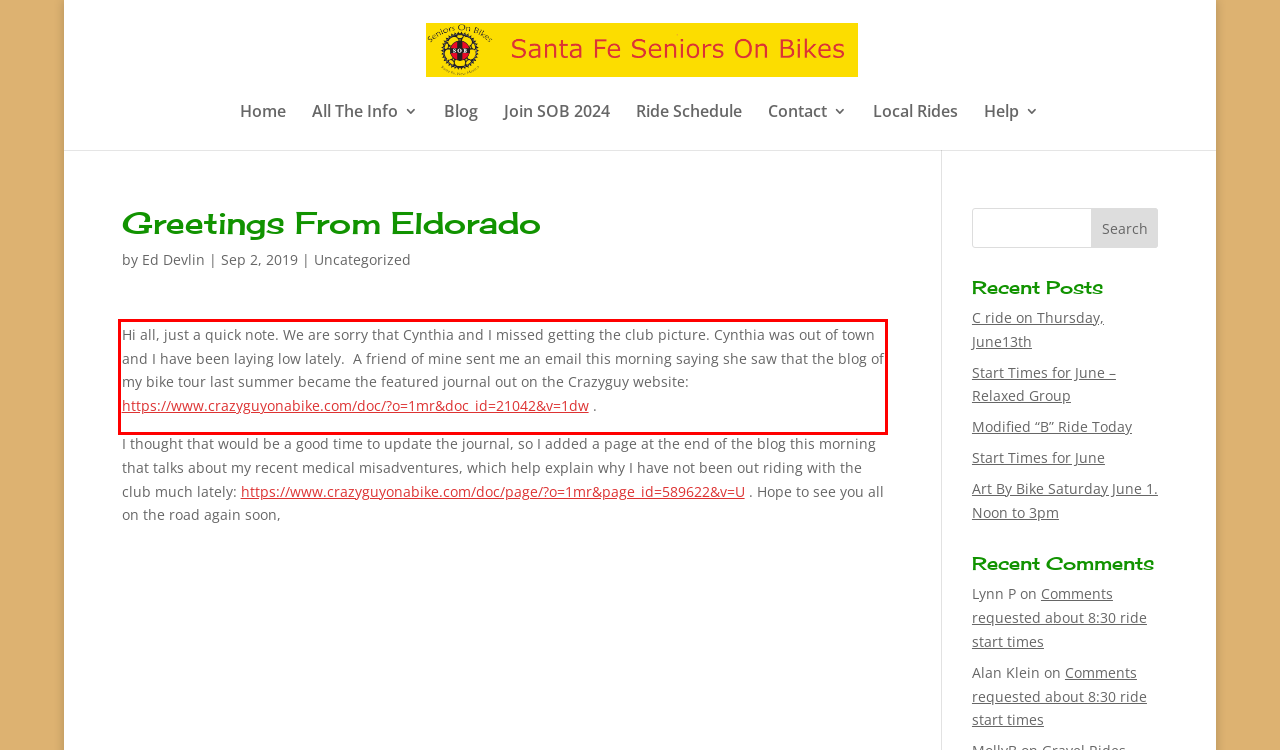Please examine the webpage screenshot and extract the text within the red bounding box using OCR.

Hi all, just a quick note. We are sorry that Cynthia and I missed getting the club picture. Cynthia was out of town and I have been laying low lately. A friend of mine sent me an email this morning saying she saw that the blog of my bike tour last summer became the featured journal out on the Crazyguy website: https://www.crazyguyonabike.com/doc/?o=1mr&doc_id=21042&v=1dw .